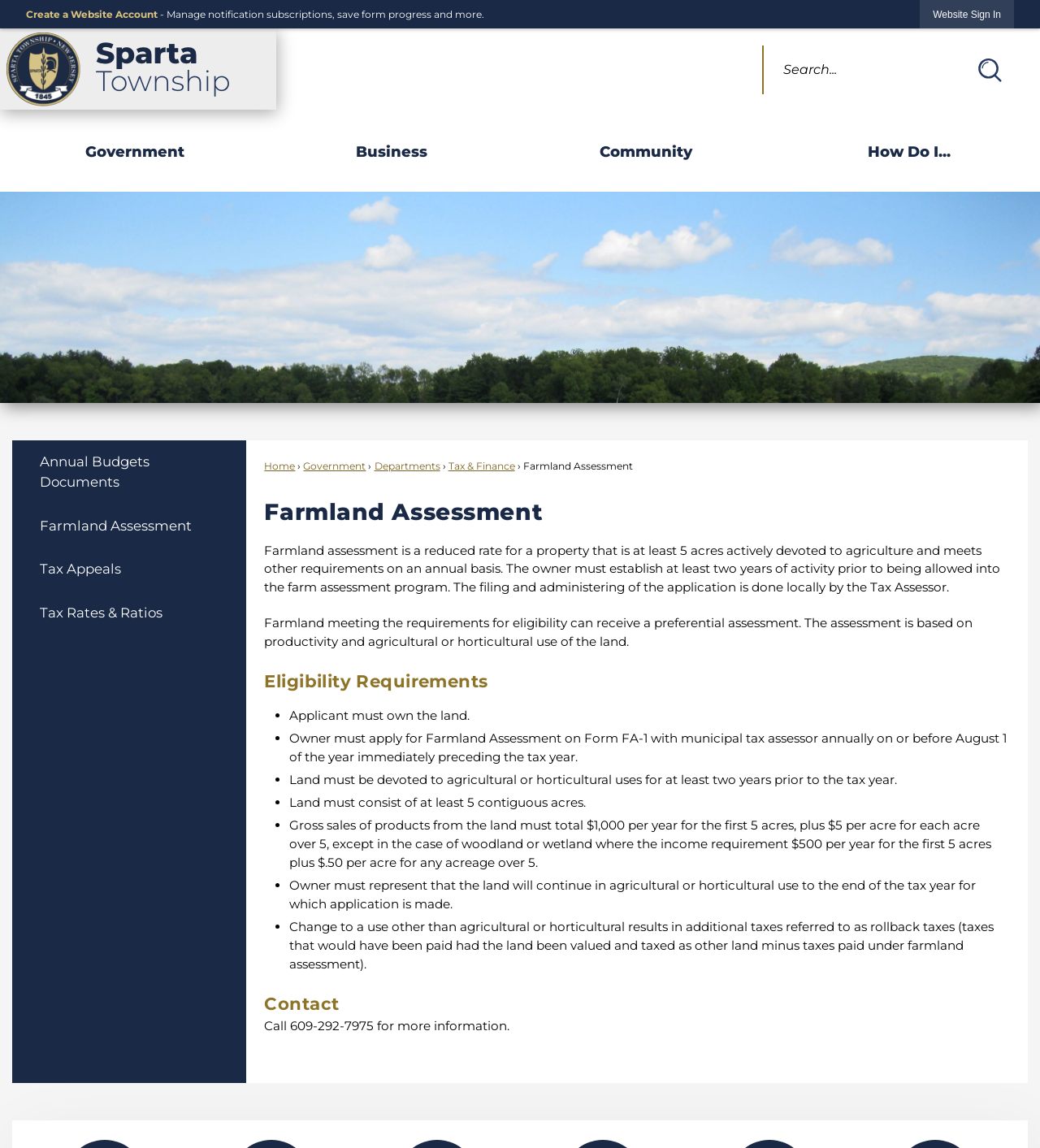Pinpoint the bounding box coordinates of the element that must be clicked to accomplish the following instruction: "Contact for more information". The coordinates should be in the format of four float numbers between 0 and 1, i.e., [left, top, right, bottom].

[0.254, 0.886, 0.49, 0.9]